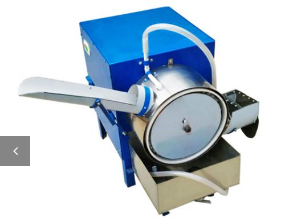What facilitates the smooth extraction of the separated liquid?
Using the image, provide a concise answer in one word or a short phrase.

Extended outlet spout